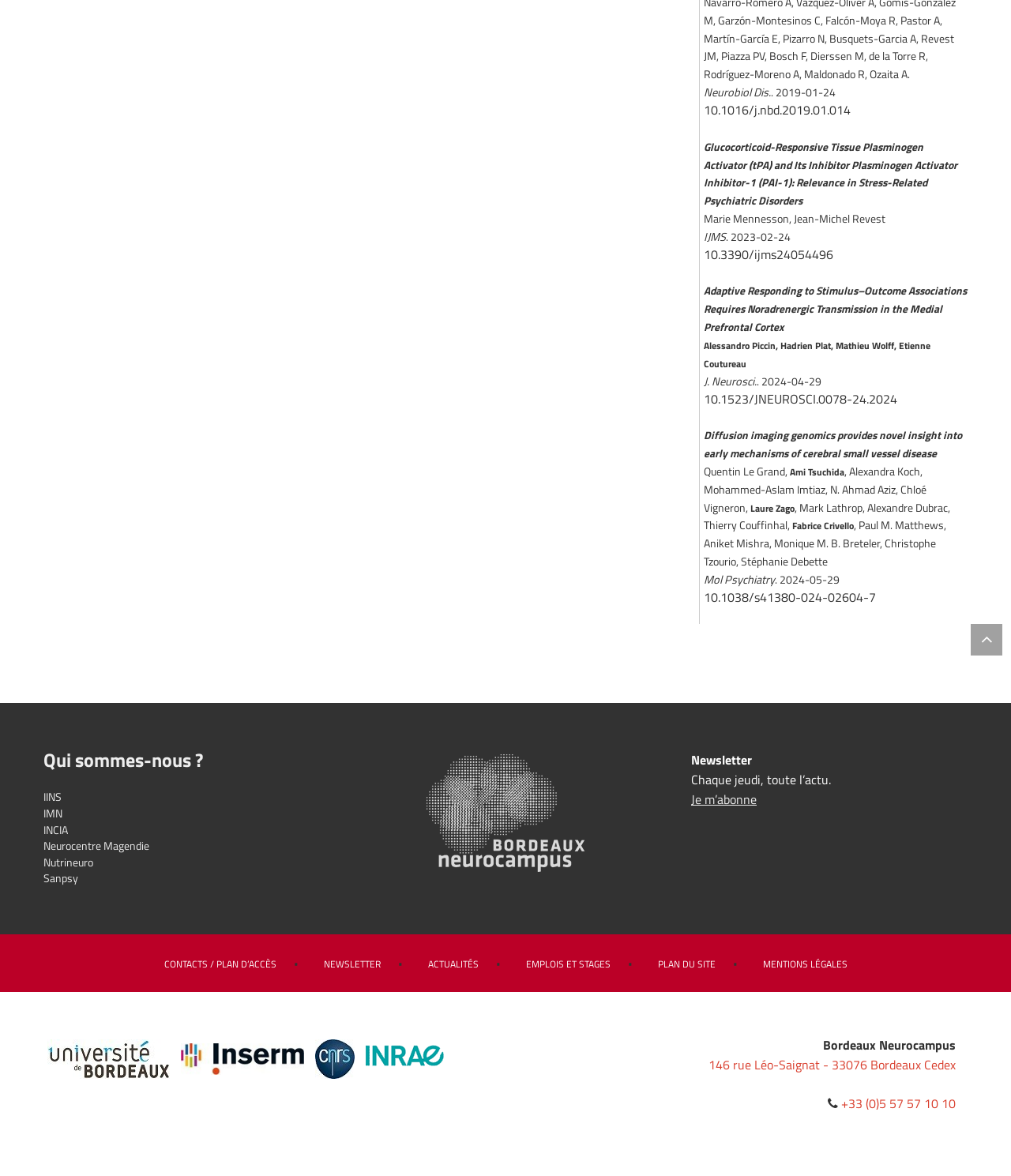How many links are there in the 'Qui sommes-nous?' section?
Please answer the question with a detailed response using the information from the screenshot.

The 'Qui sommes-nous?' section is located in the middle of the webpage and contains links to different institutions. There are 6 links in this section.